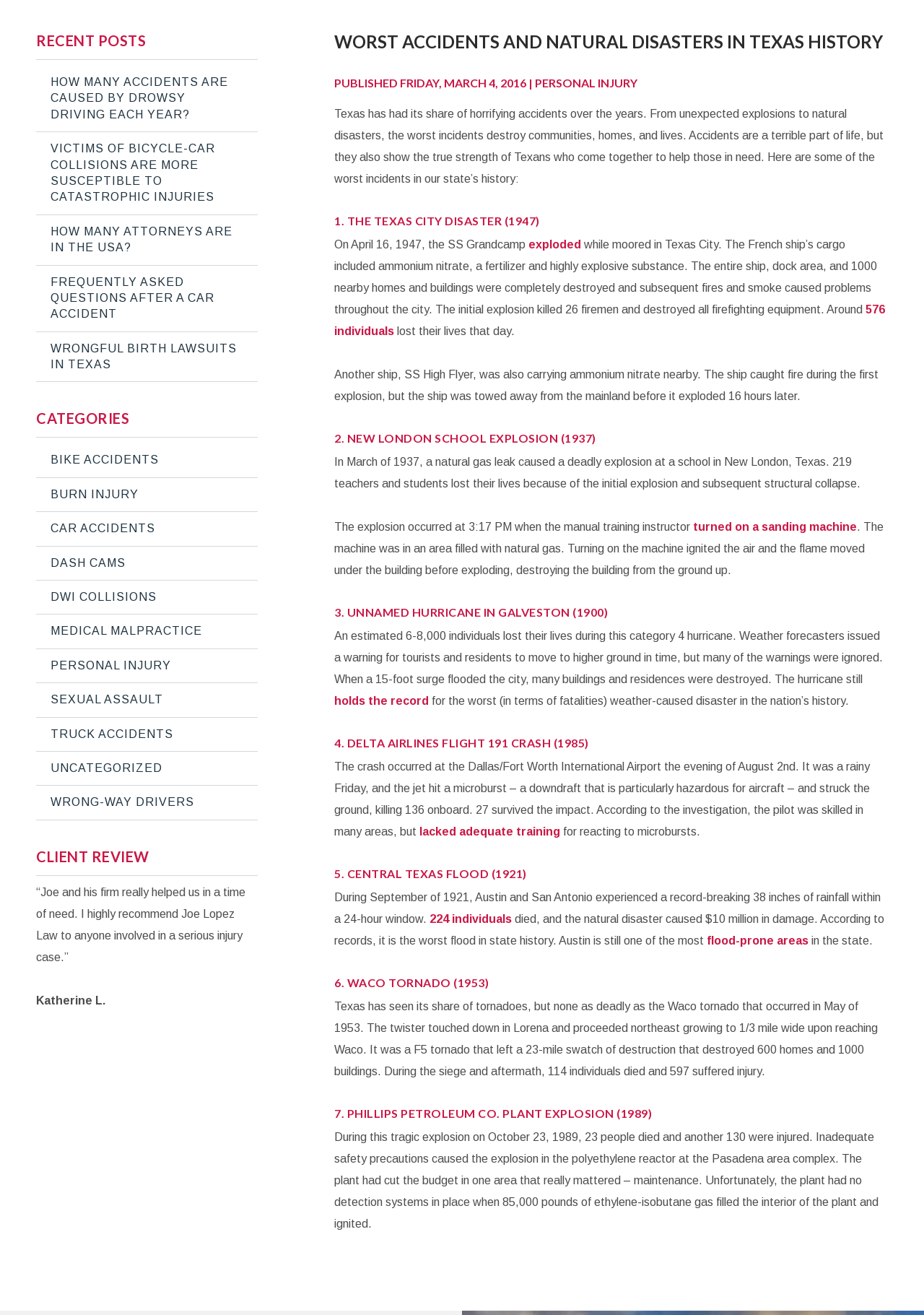Determine the bounding box coordinates of the UI element that matches the following description: "Uncategorized". The coordinates should be four float numbers between 0 and 1 in the format [left, top, right, bottom].

[0.039, 0.572, 0.279, 0.598]